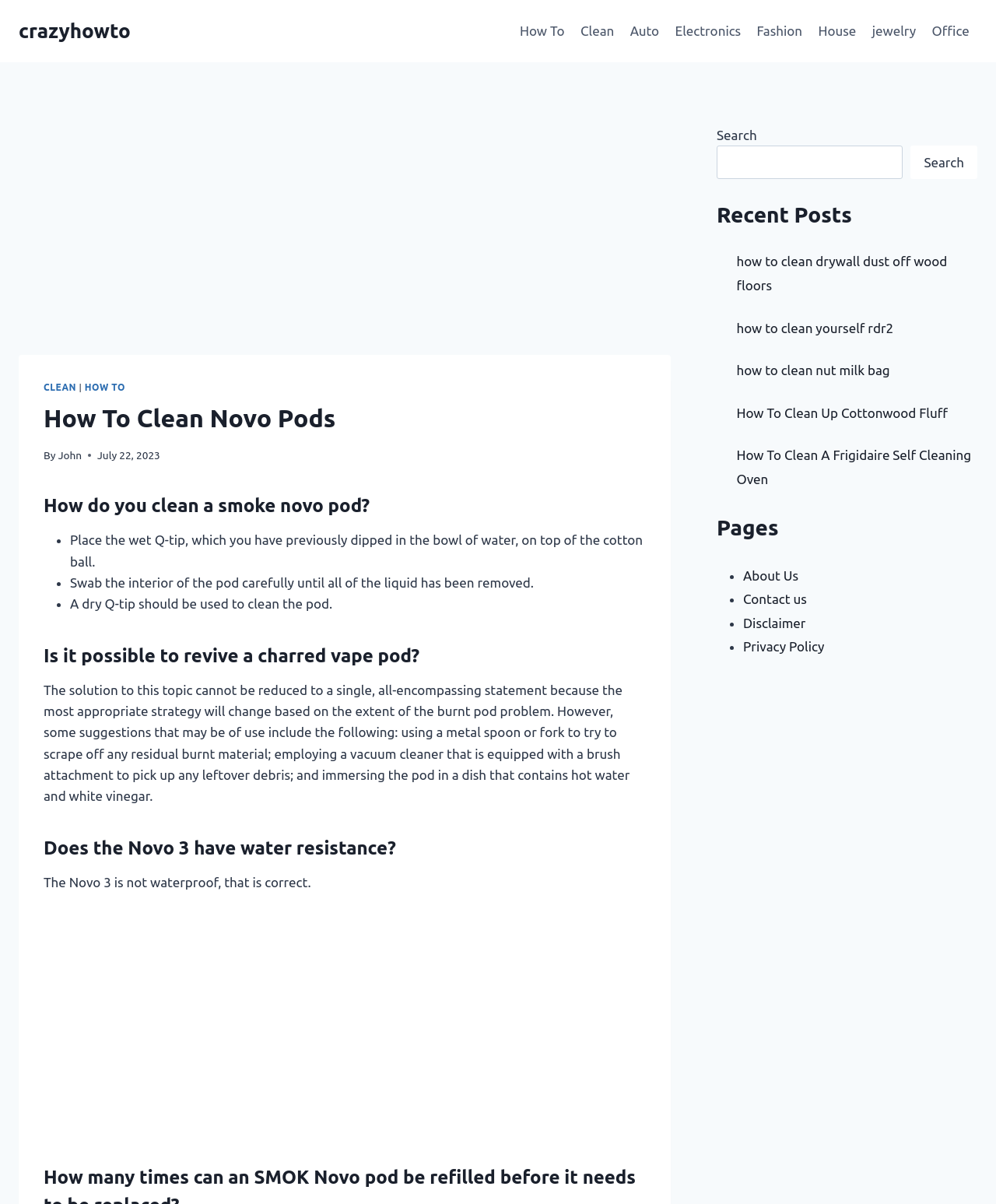Locate the bounding box coordinates for the element described below: "Contact us". The coordinates must be four float values between 0 and 1, formatted as [left, top, right, bottom].

[0.746, 0.491, 0.81, 0.504]